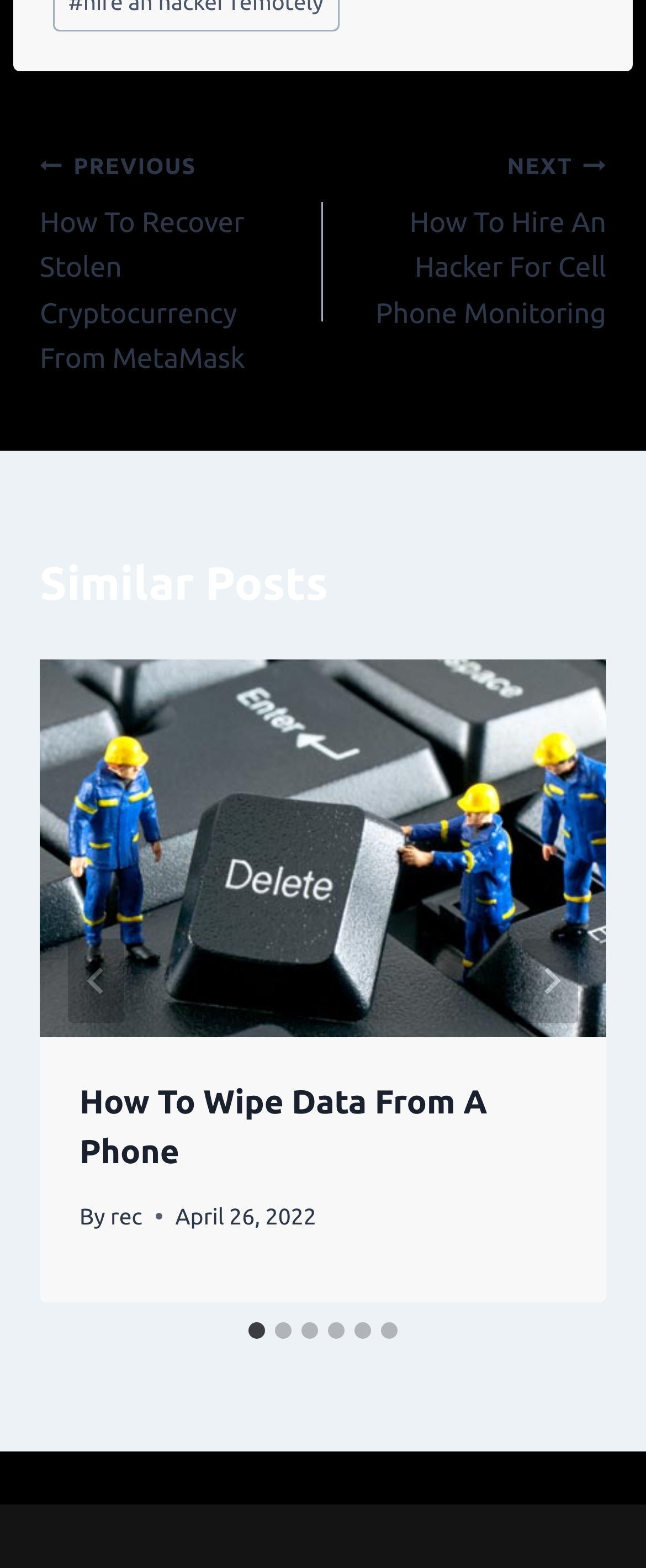Identify the bounding box coordinates of the region I need to click to complete this instruction: "Go to previous post".

[0.062, 0.09, 0.5, 0.243]